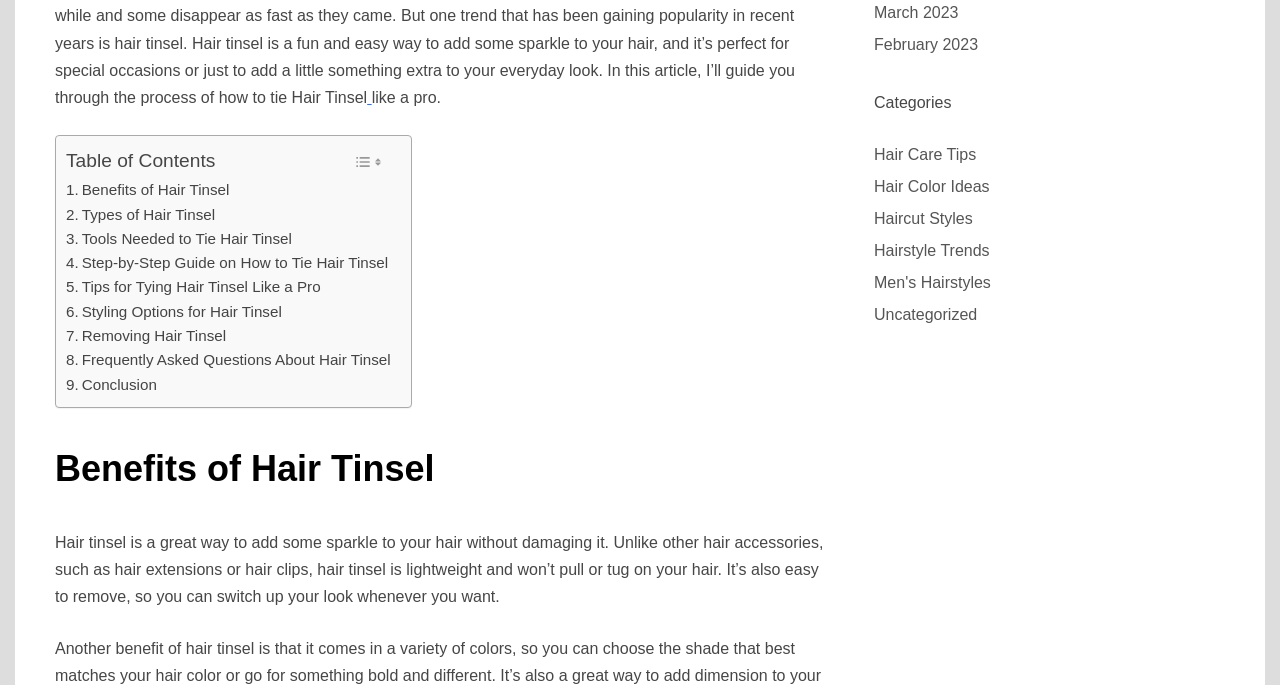Please determine the bounding box coordinates for the element that should be clicked to follow these instructions: "Toggle Table of Content".

[0.27, 0.213, 0.305, 0.26]